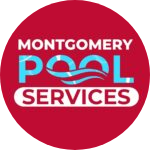Craft a thorough explanation of what is depicted in the image.

The image features the logo of "Montgomery Pool Services," prominently displayed within a circular design. The logo incorporates a vibrant red background, adding a touch of energy and warmth. The words "MONTGOMERY" are presented in bold white lettering at the top, while "POOL SERVICES" occupies the lower portion in larger, eye-catching font. The word "POOL" is stylized with wavy accents in shades of blue, evoking a sense of water and reinforcing the company's focus on pool maintenance. This logo represents Montgomery Pool Services, a dedicated provider of pool care solutions in Conroe, TX, emphasizing quality and reliability in every aspect of pool maintenance.